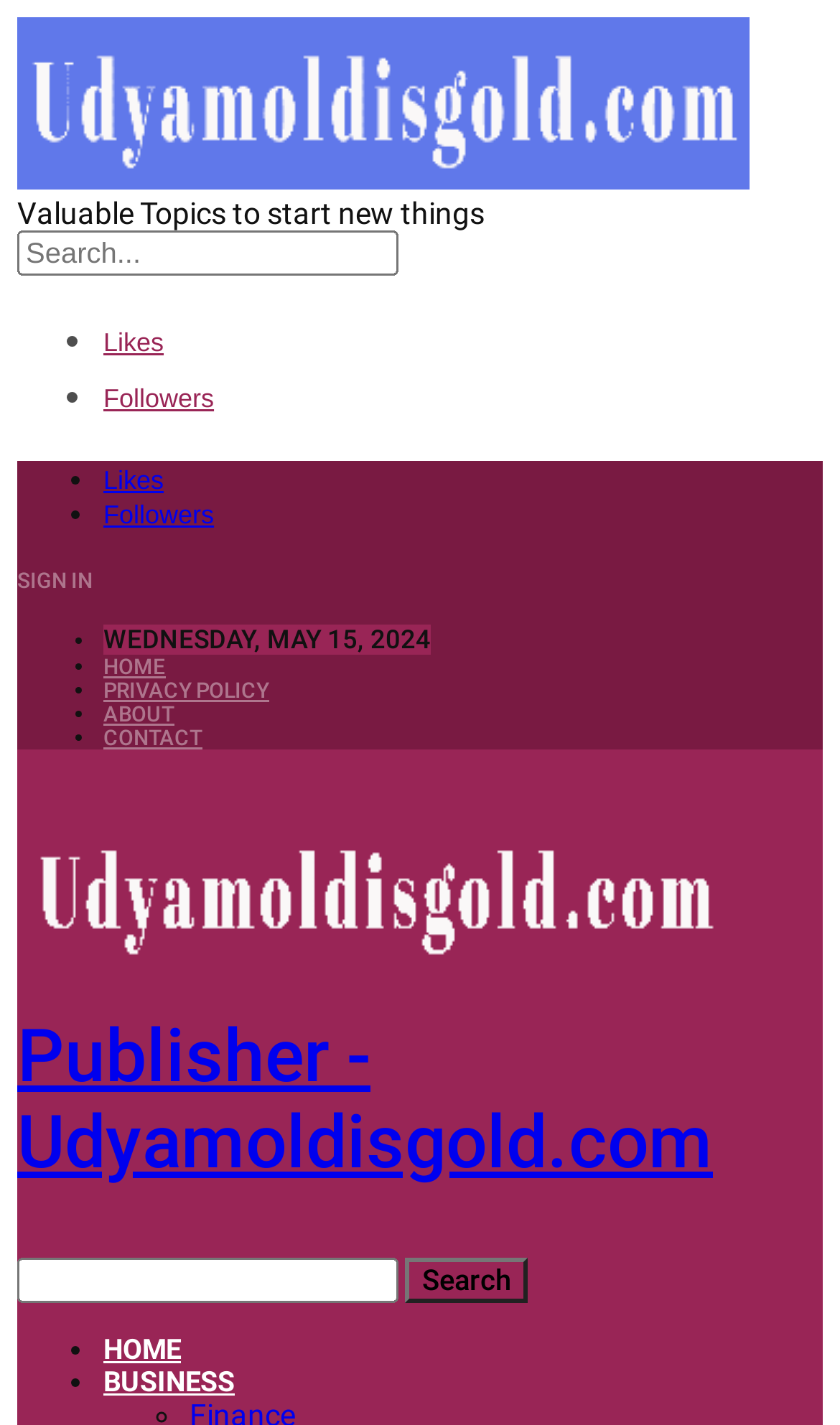Using the details in the image, give a detailed response to the question below:
What is the discount on the next haircut?

The discount on the next haircut is mentioned in the text as 'two percent'. This is stated in the sentence 'They can also be used to get two percent off your next haircut or to get a BOGO.'